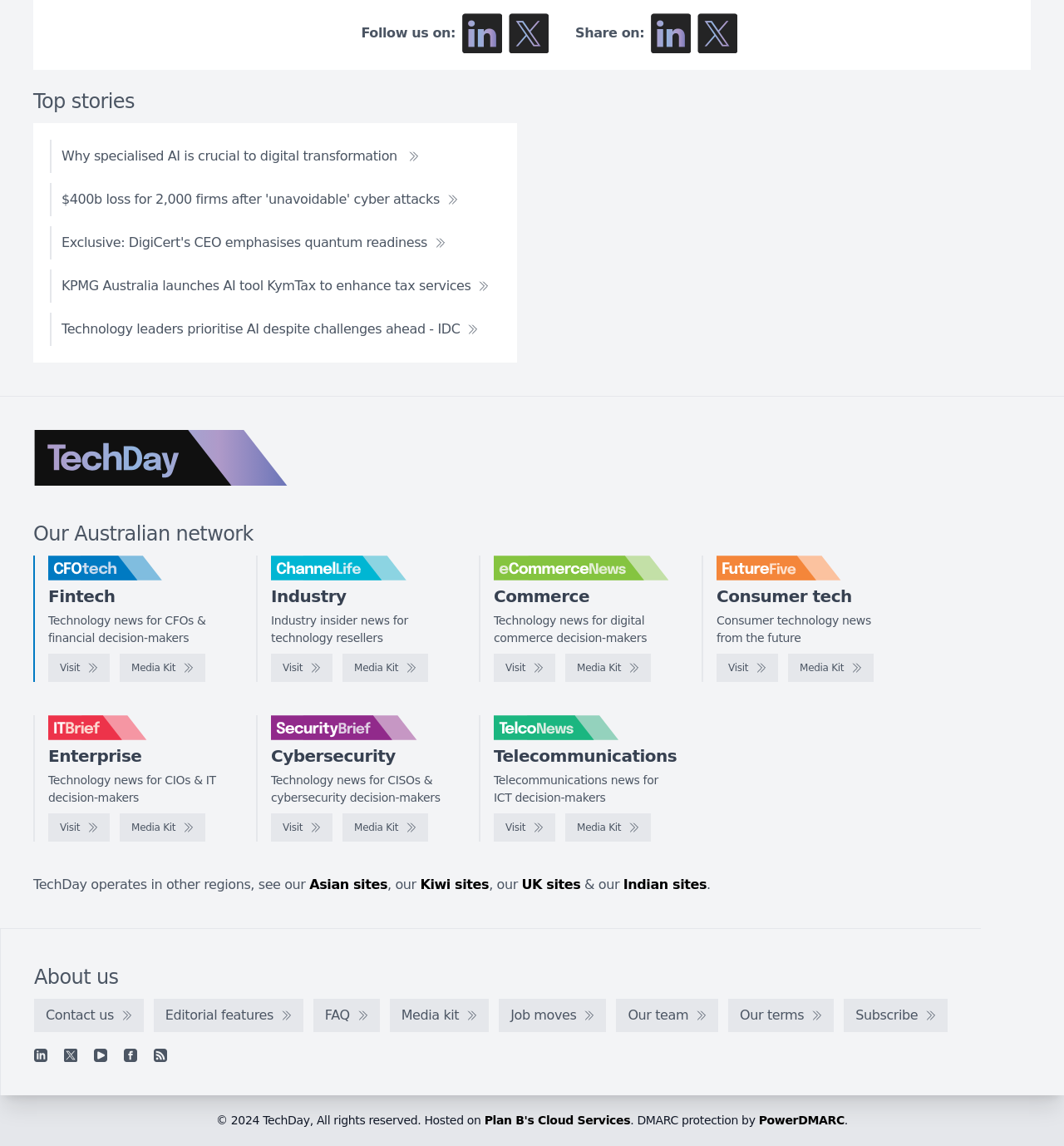Could you specify the bounding box coordinates for the clickable section to complete the following instruction: "Visit TechDay"?

[0.031, 0.375, 0.271, 0.424]